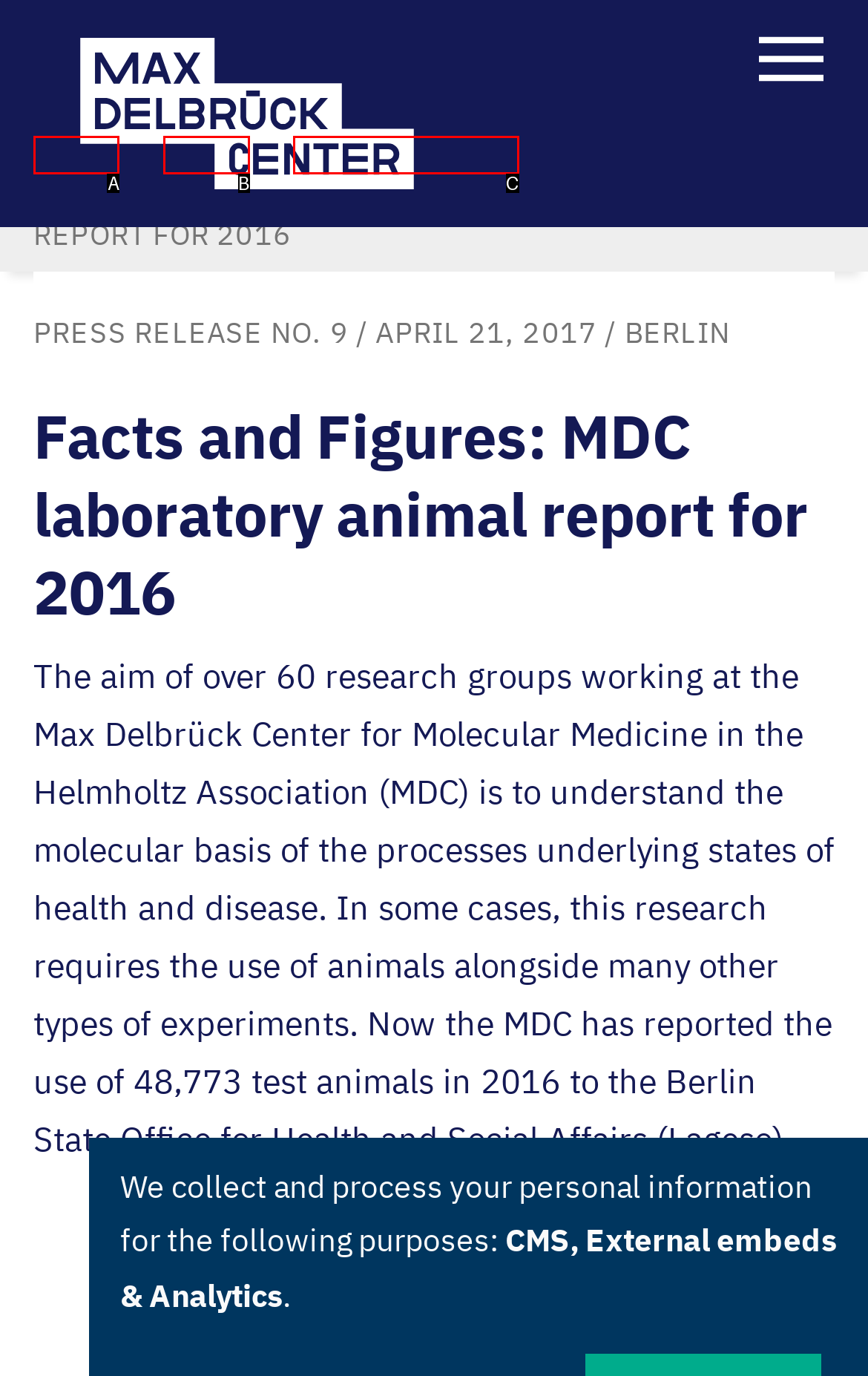Match the HTML element to the description: News. Answer with the letter of the correct option from the provided choices.

B